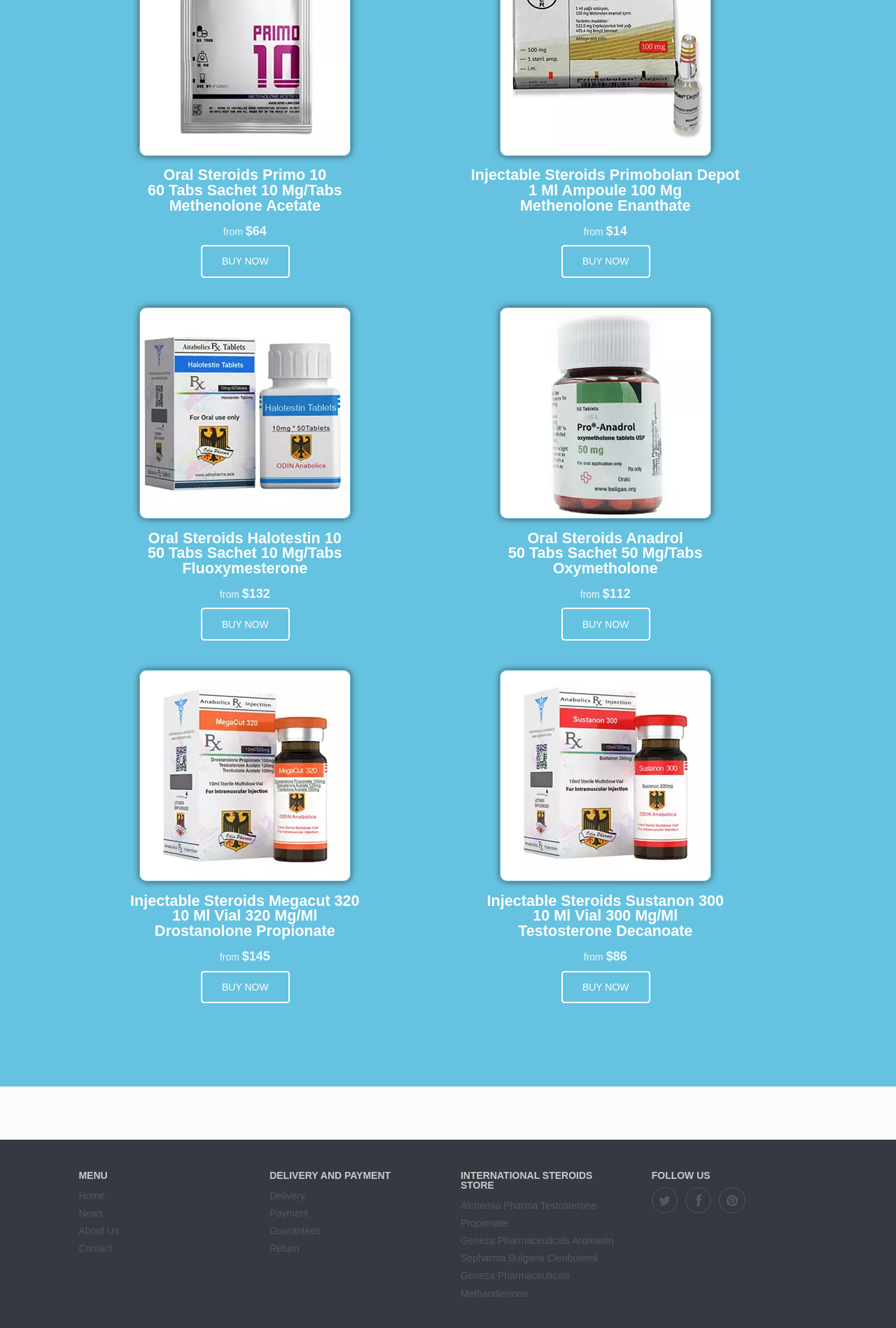What is the price of Oral Steroids Primo 10?
Based on the image content, provide your answer in one word or a short phrase.

$64